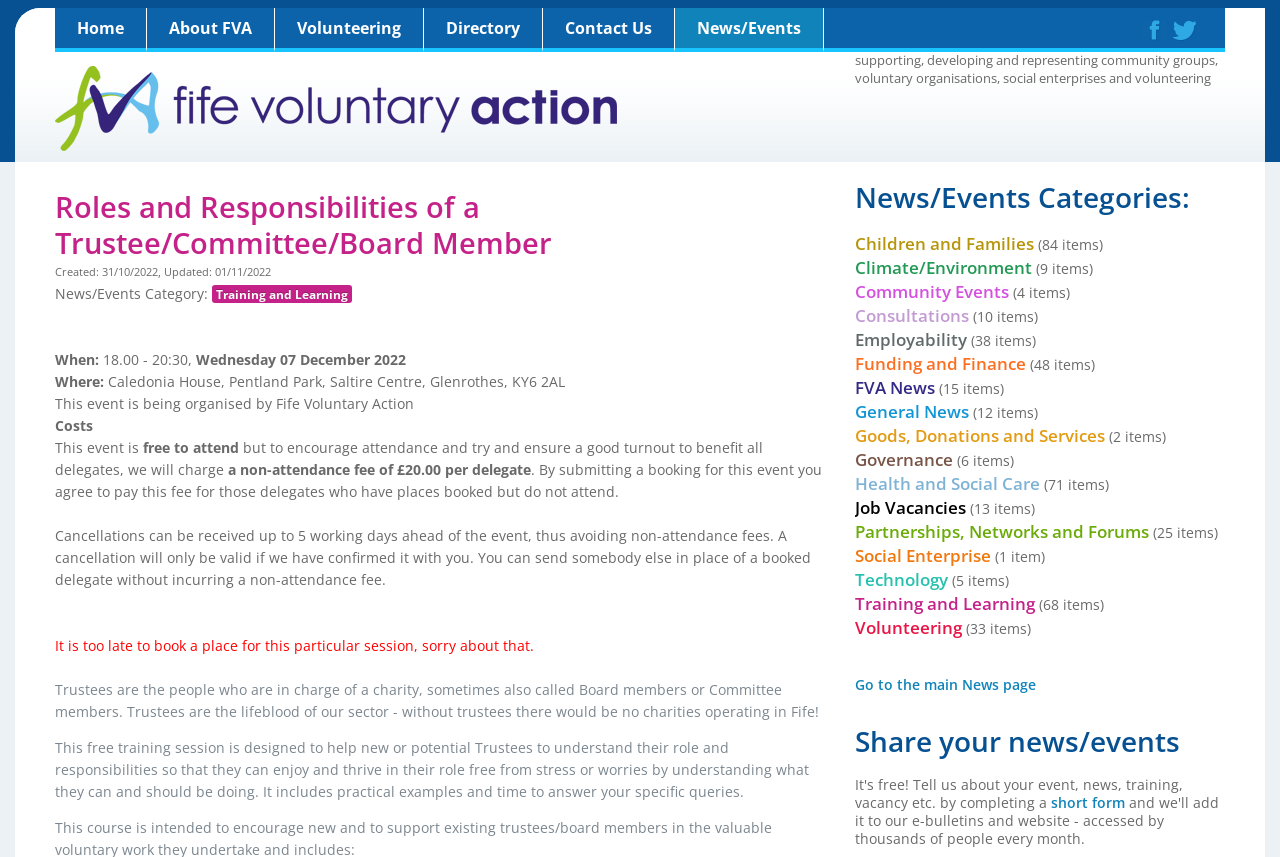Please identify the bounding box coordinates of the clickable area that will allow you to execute the instruction: "View Training and Learning news".

[0.166, 0.333, 0.275, 0.354]